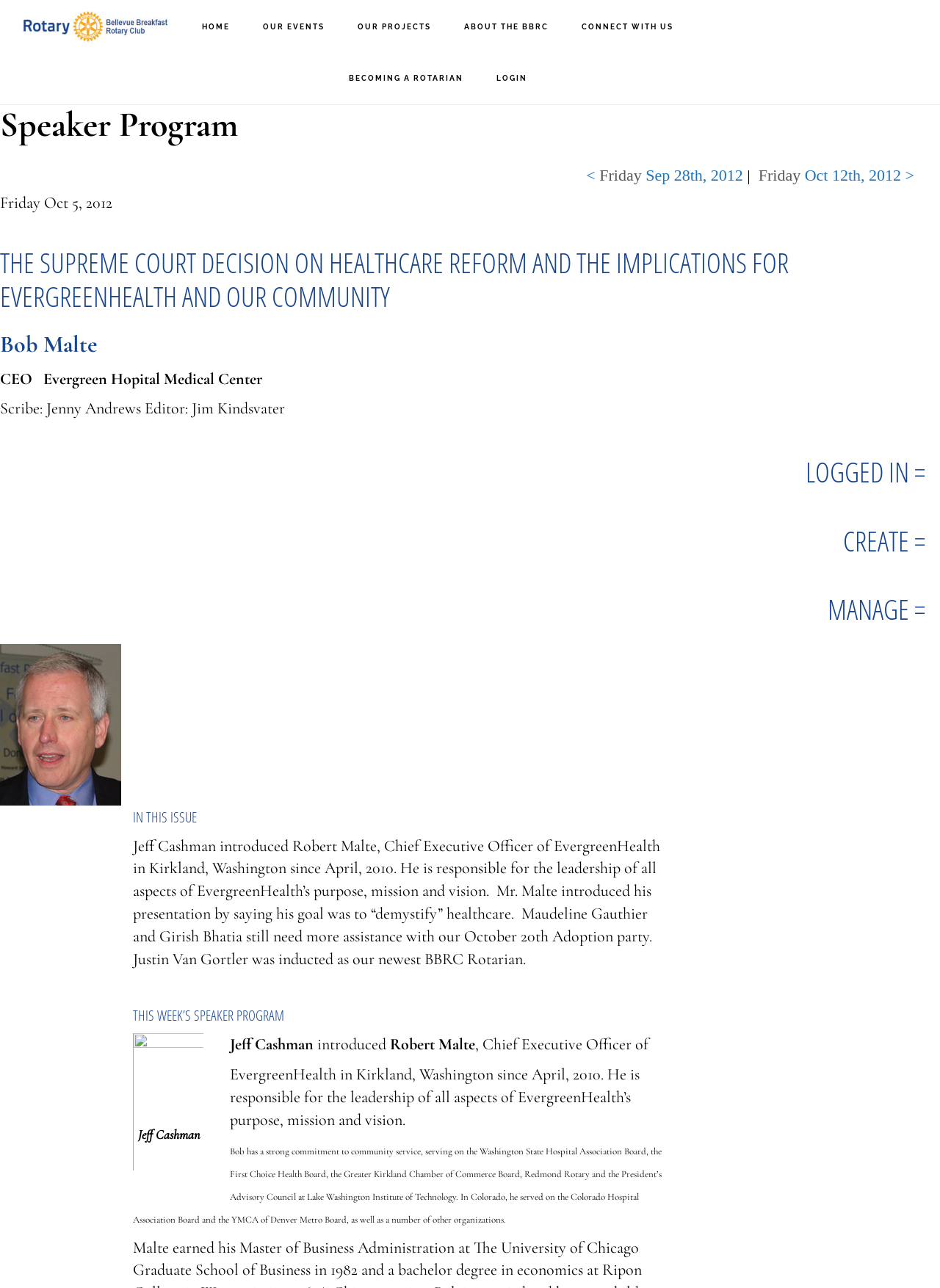Please give a concise answer to this question using a single word or phrase: 
What is the title of the speaker program?

THE SUPREME COURT DECISION ON HEALTHCARE REFORM